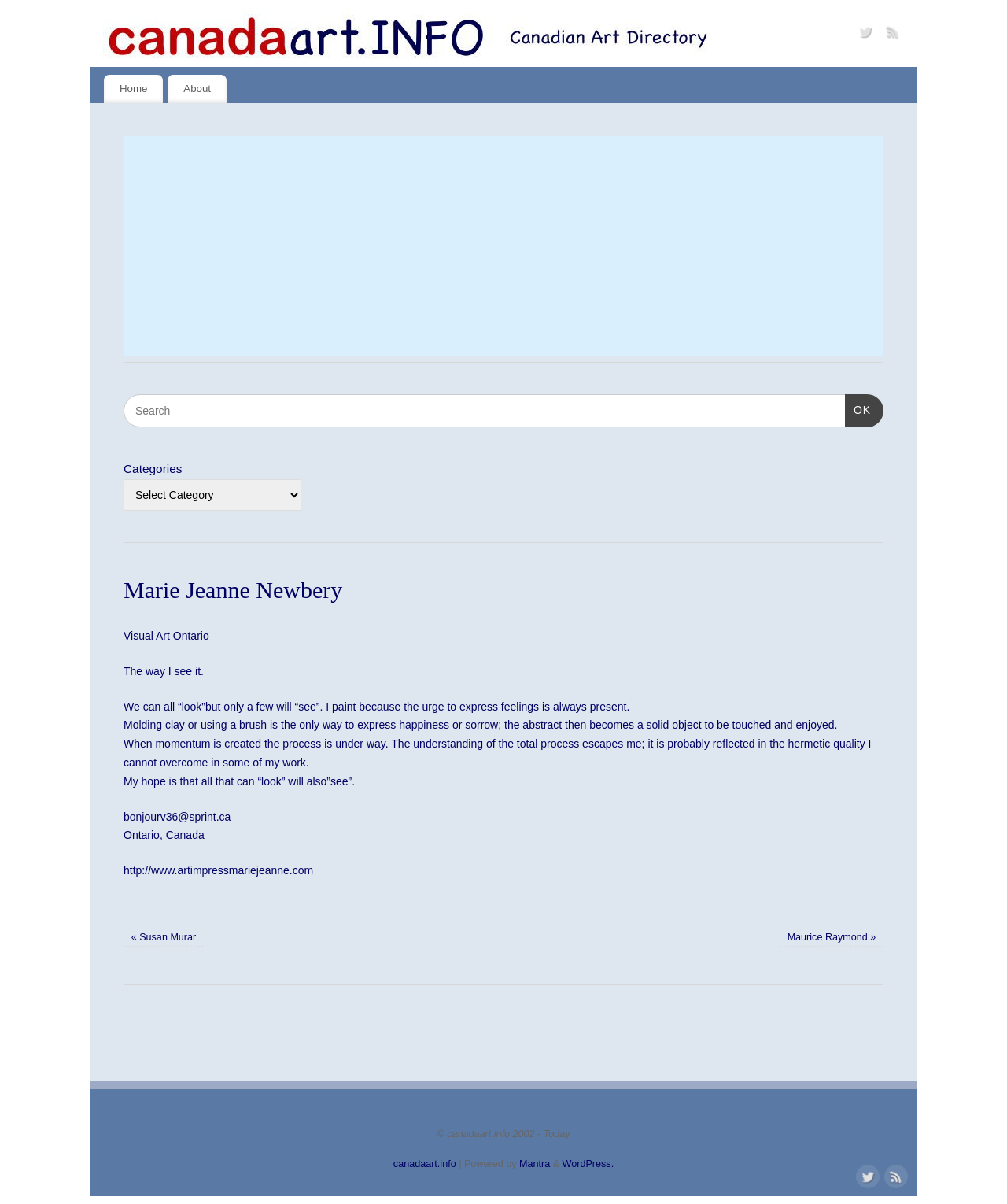Provide the bounding box coordinates of the HTML element this sentence describes: "parent_node: Search for: name="s" placeholder="Search"".

[0.123, 0.327, 0.877, 0.355]